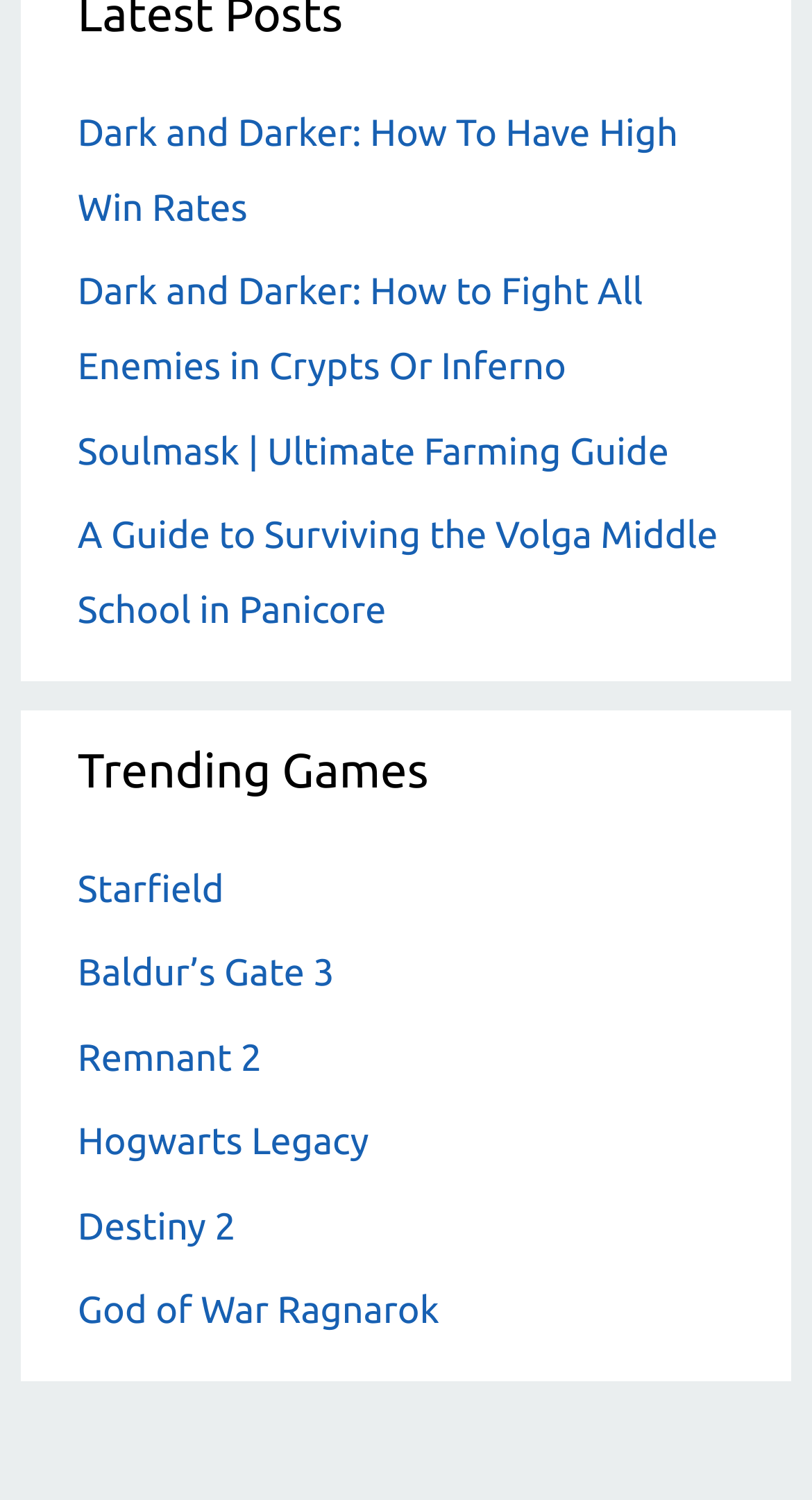Determine the bounding box for the UI element described here: "Destiny 2".

[0.096, 0.804, 0.29, 0.831]